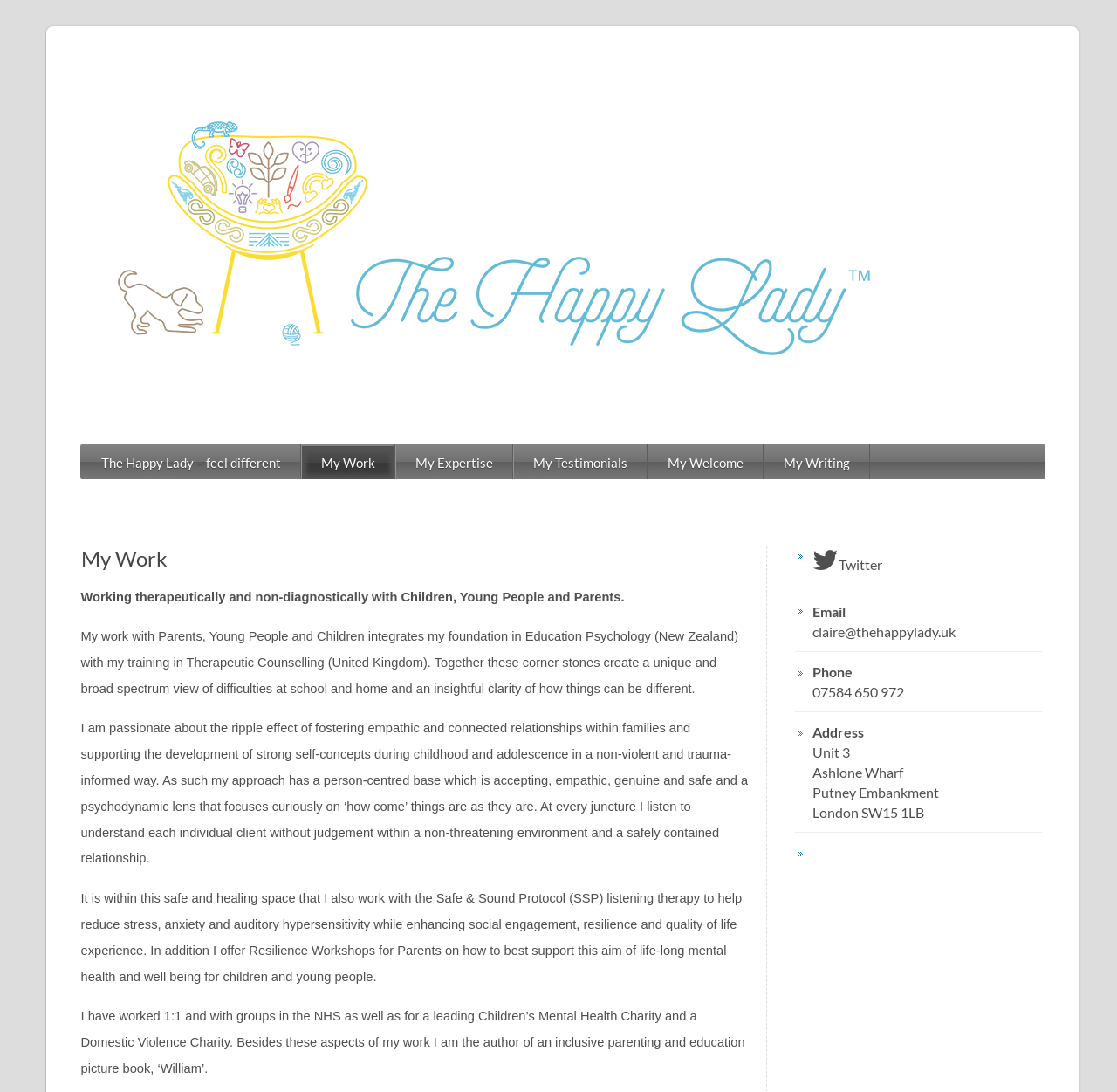Please determine the bounding box coordinates of the element's region to click in order to carry out the following instruction: "Click on the 'My Testimonials' link". The coordinates should be four float numbers between 0 and 1, i.e., [left, top, right, bottom].

[0.46, 0.408, 0.579, 0.439]